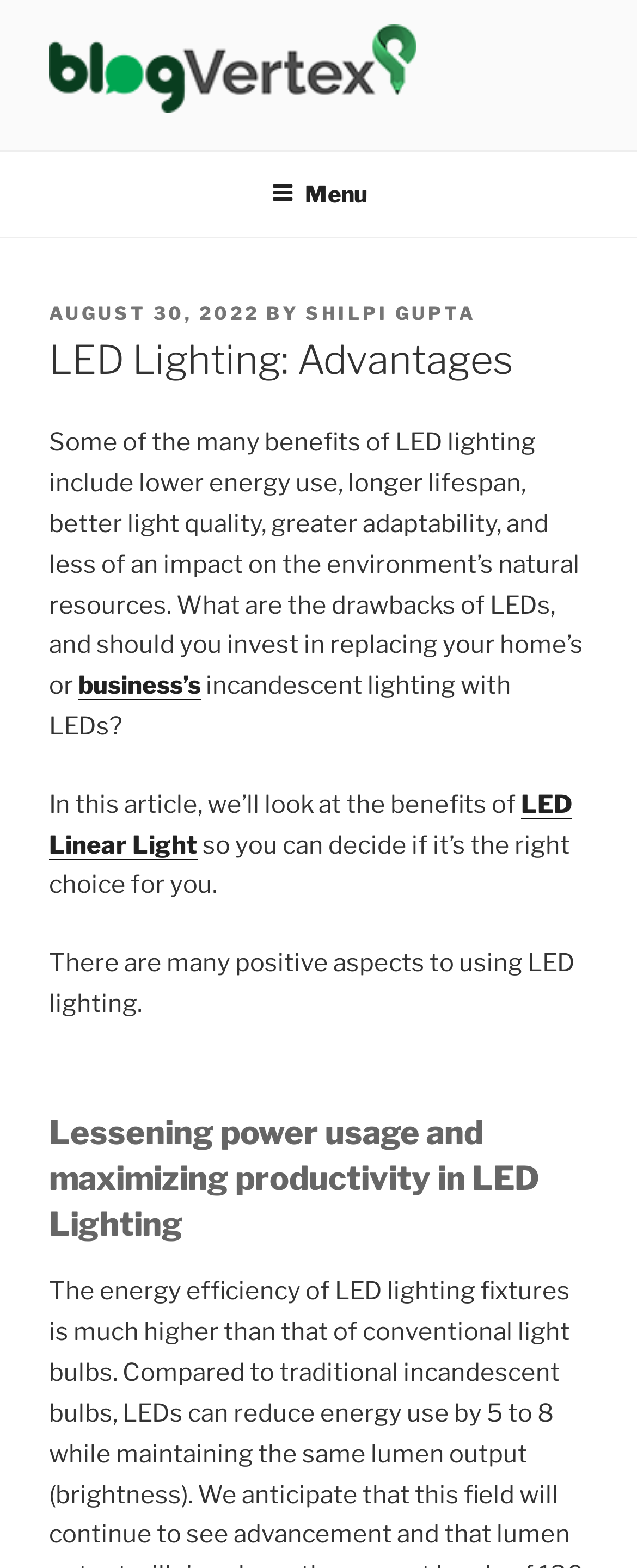Who is the author of the blog post?
Please look at the screenshot and answer in one word or a short phrase.

SHILPI GUPTA